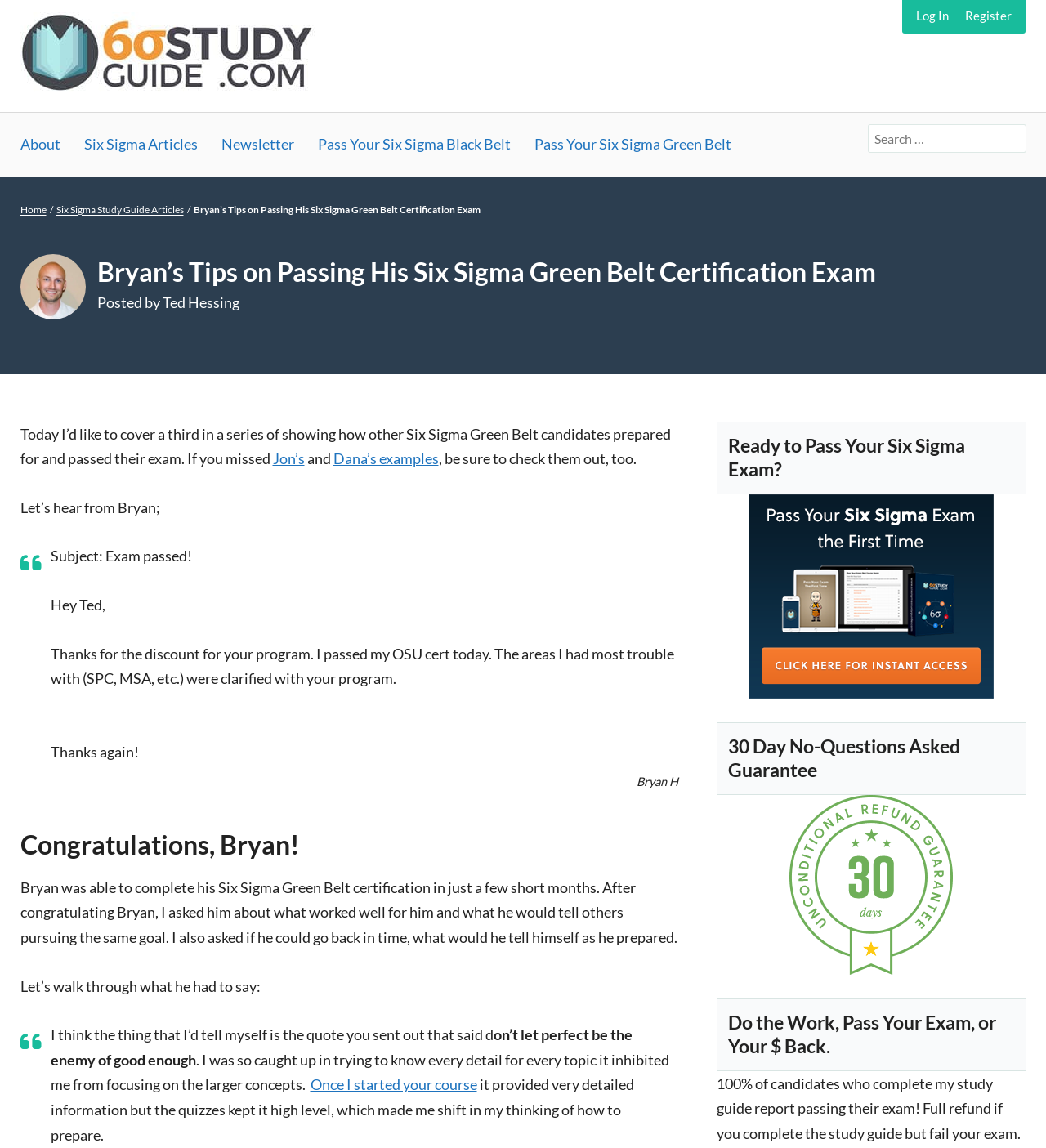Please locate the bounding box coordinates of the element's region that needs to be clicked to follow the instruction: "Read about Bryan's Six Sigma Green Belt certification exam". The bounding box coordinates should be provided as four float numbers between 0 and 1, i.e., [left, top, right, bottom].

[0.185, 0.177, 0.459, 0.188]